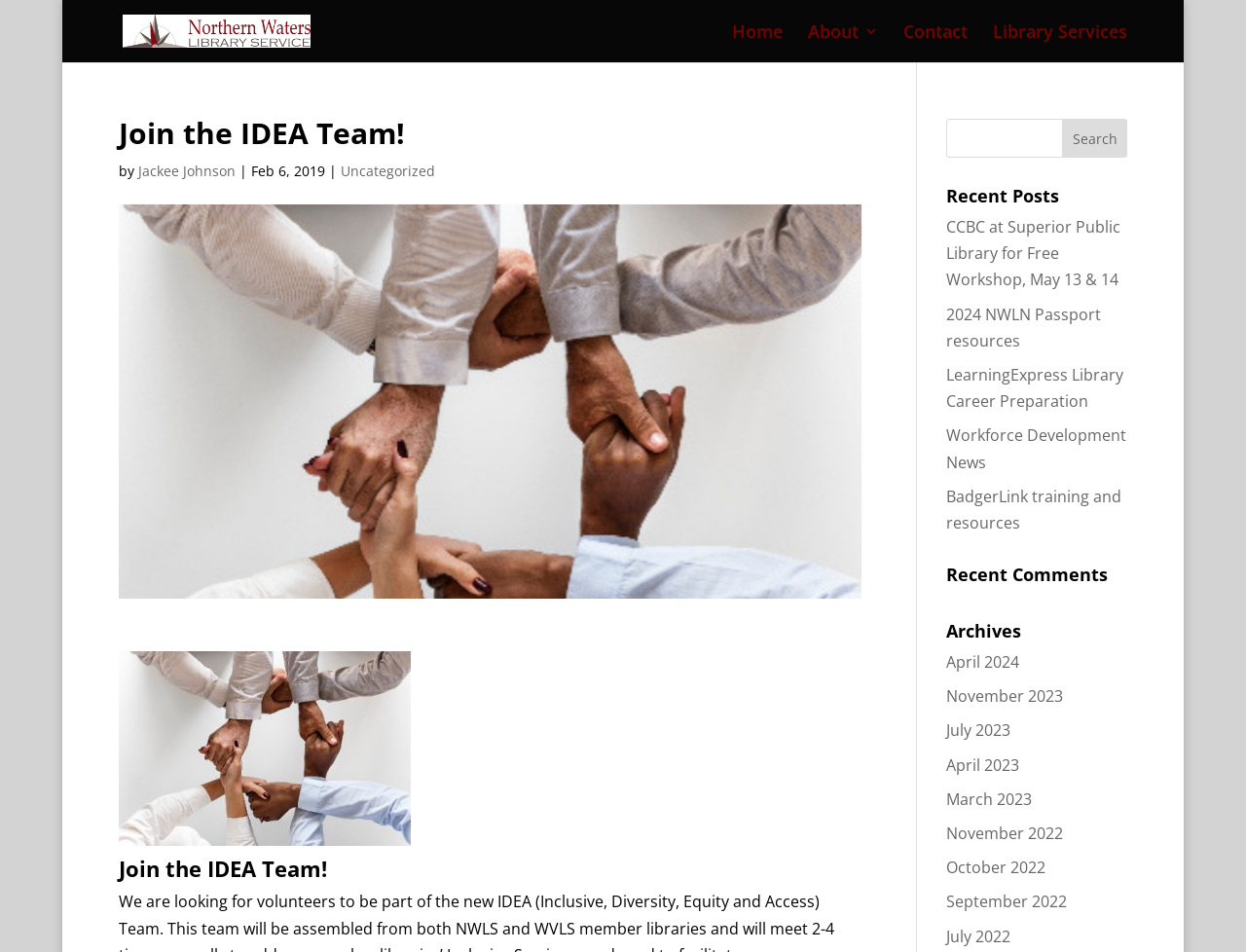Bounding box coordinates are specified in the format (top-left x, top-left y, bottom-right x, bottom-right y). All values are floating point numbers bounded between 0 and 1. Please provide the bounding box coordinate of the region this sentence describes: Jackee Johnson

[0.111, 0.17, 0.189, 0.189]